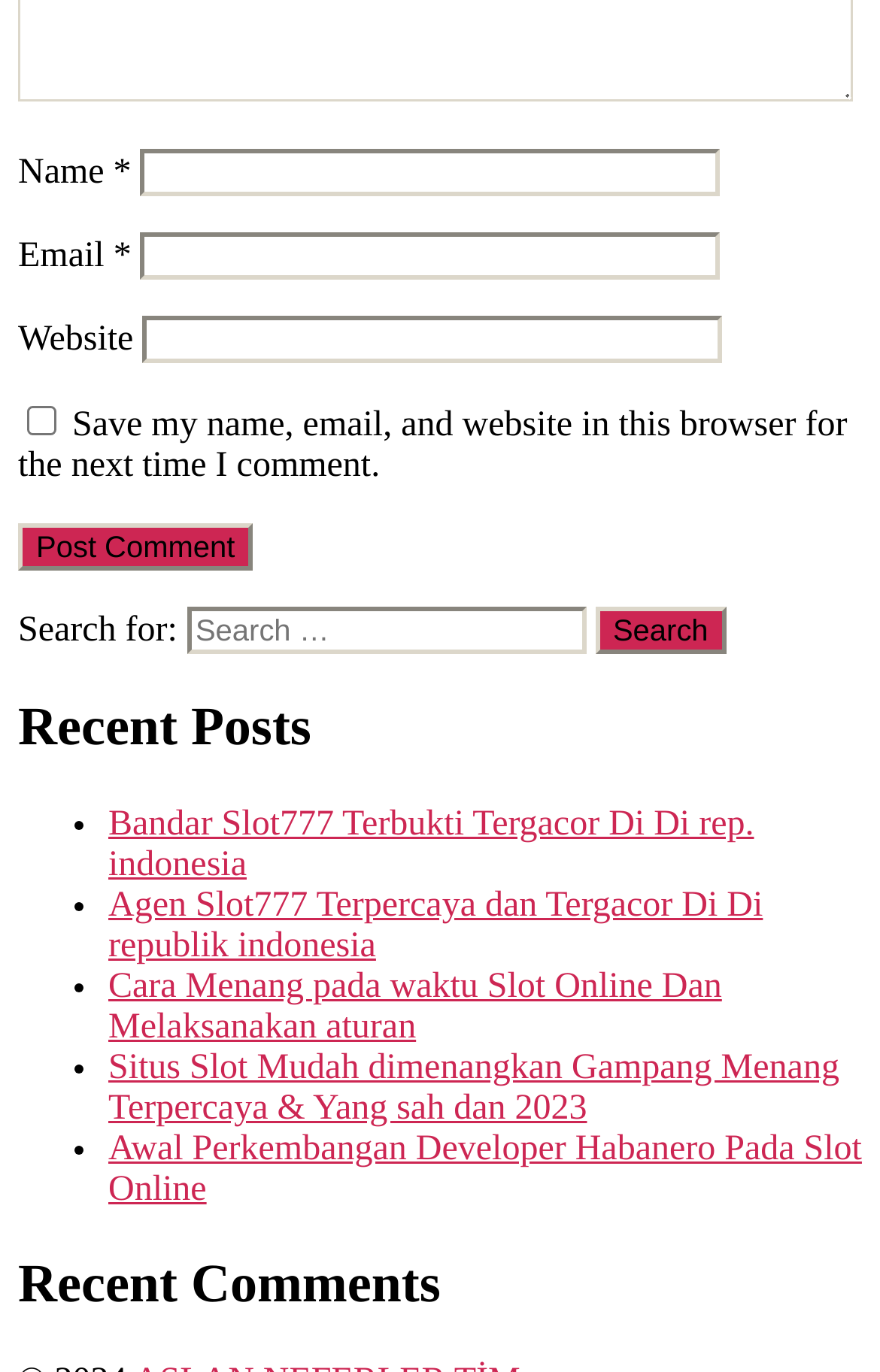Given the element description "parent_node: Search for: value="Search"", identify the bounding box of the corresponding UI element.

[0.676, 0.443, 0.825, 0.477]